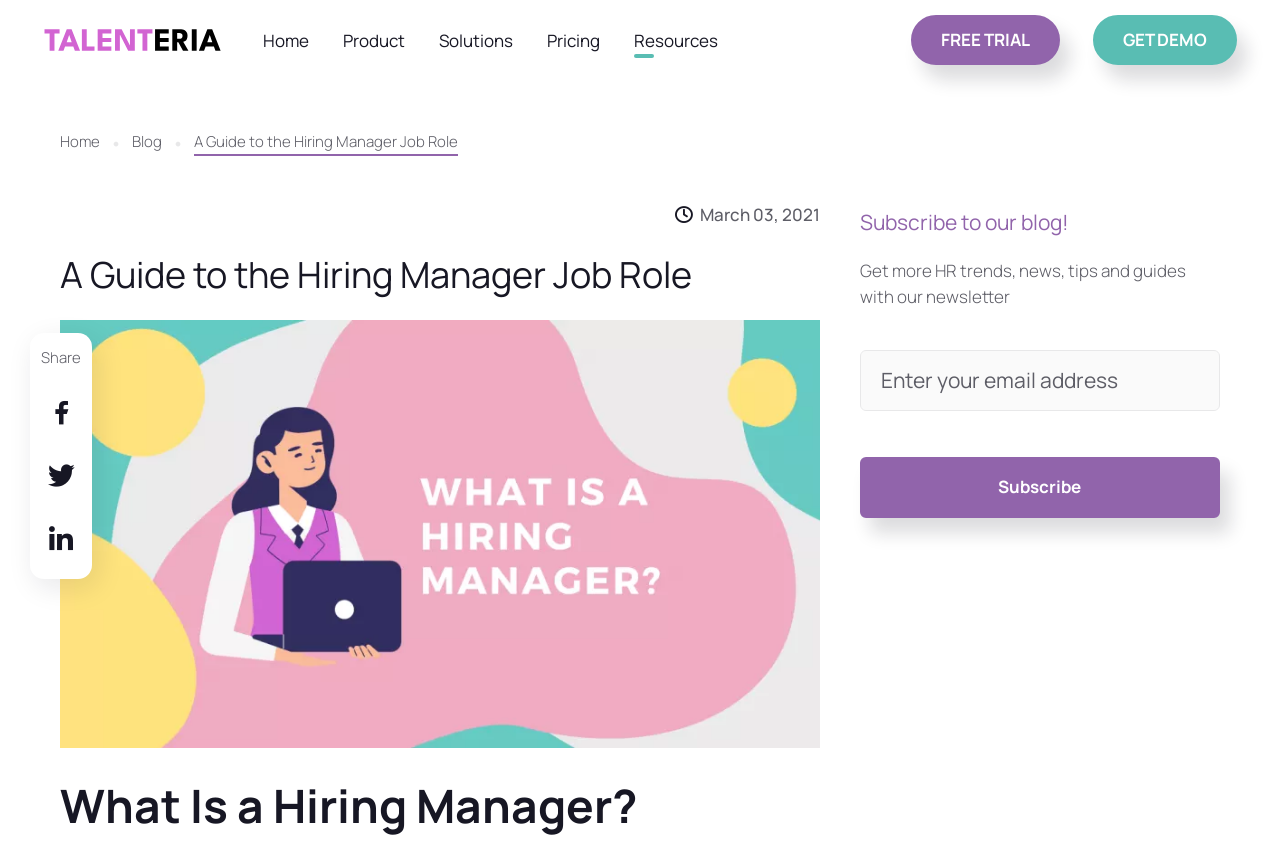What is the purpose of the 'Subscribe' button?
Based on the screenshot, provide a one-word or short-phrase response.

To subscribe to the newsletter